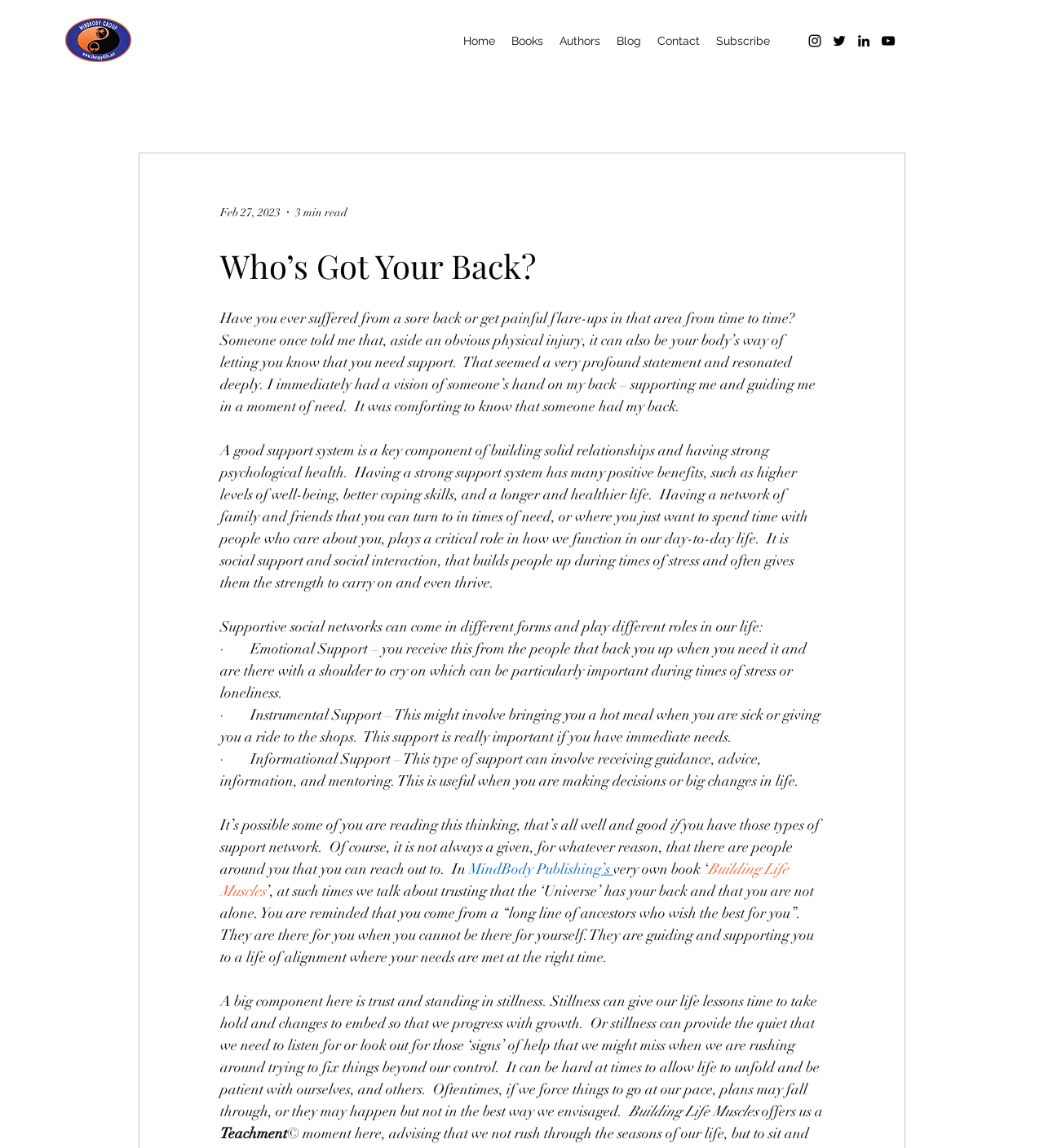Give a one-word or one-phrase response to the question: 
What is the topic of the article?

Support system